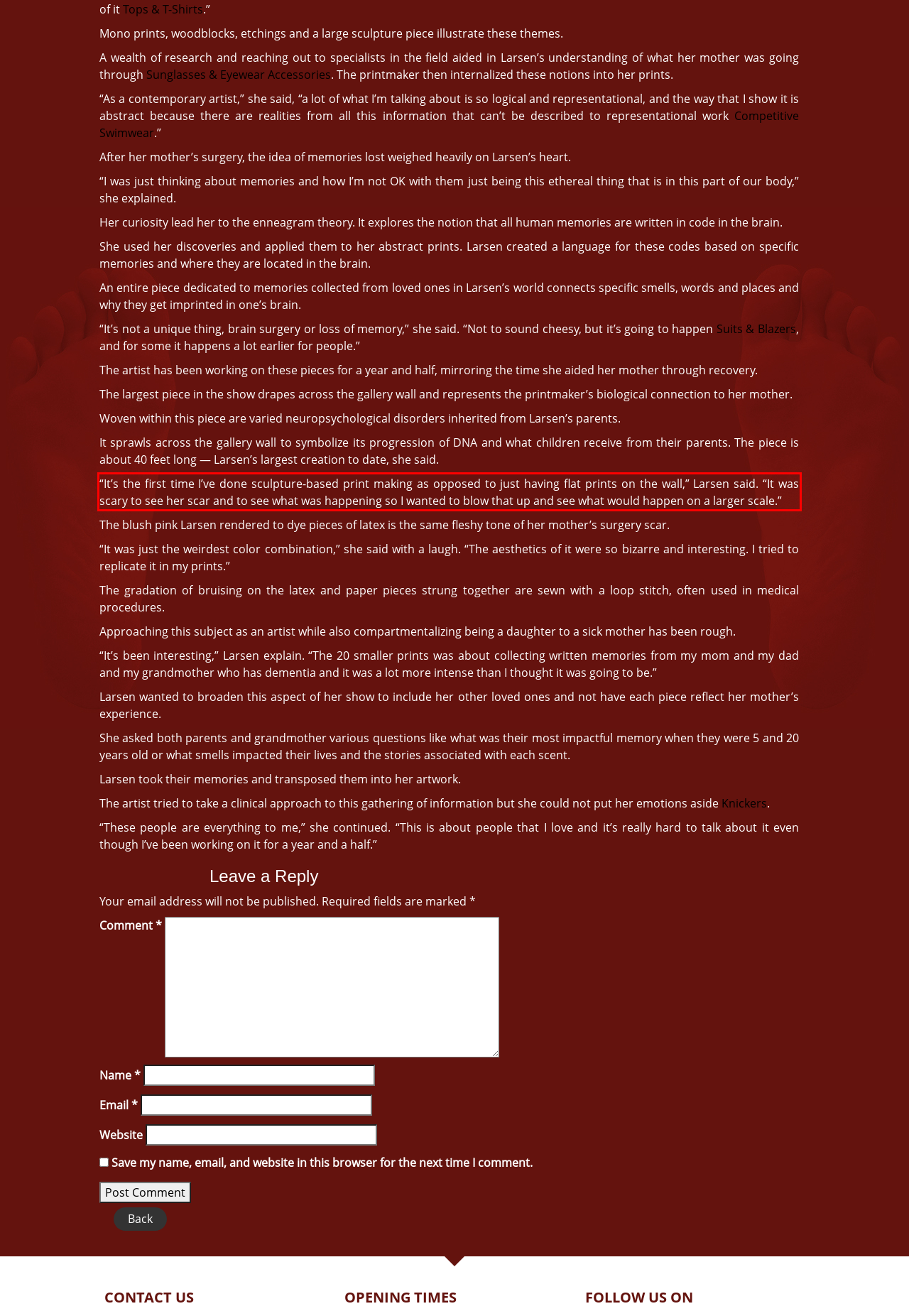Using the webpage screenshot, recognize and capture the text within the red bounding box.

“It’s the first time I’ve done sculpture-based print making as opposed to just having flat prints on the wall,” Larsen said. “It was scary to see her scar and to see what was happening so I wanted to blow that up and see what would happen on a larger scale.”